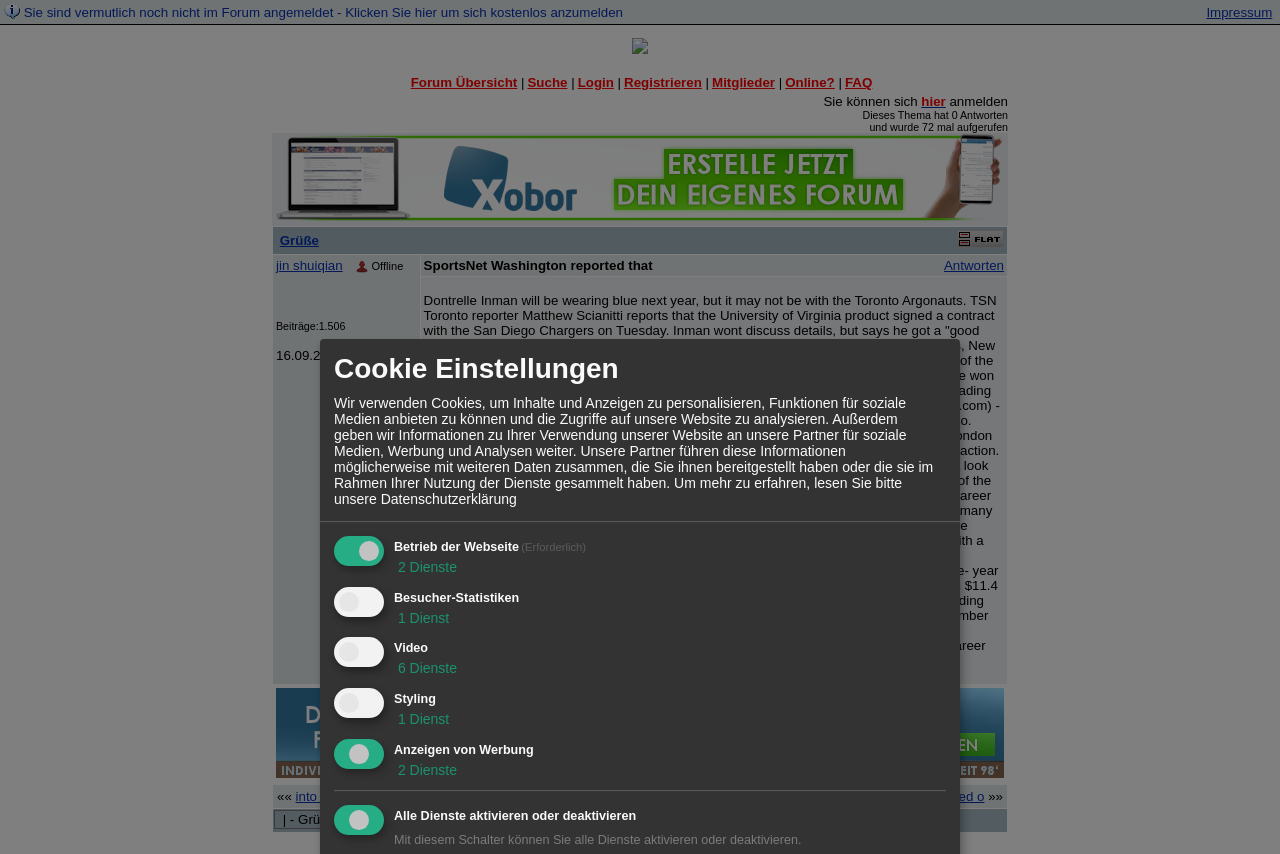Find the bounding box coordinates for the element that must be clicked to complete the instruction: "Click the 'Women' button". The coordinates should be four float numbers between 0 and 1, indicated as [left, top, right, bottom].

None